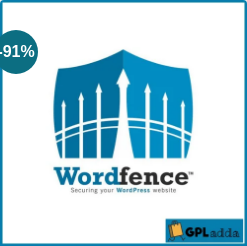What is the discount percentage for Wordfence Premium?
Please look at the screenshot and answer using one word or phrase.

91%